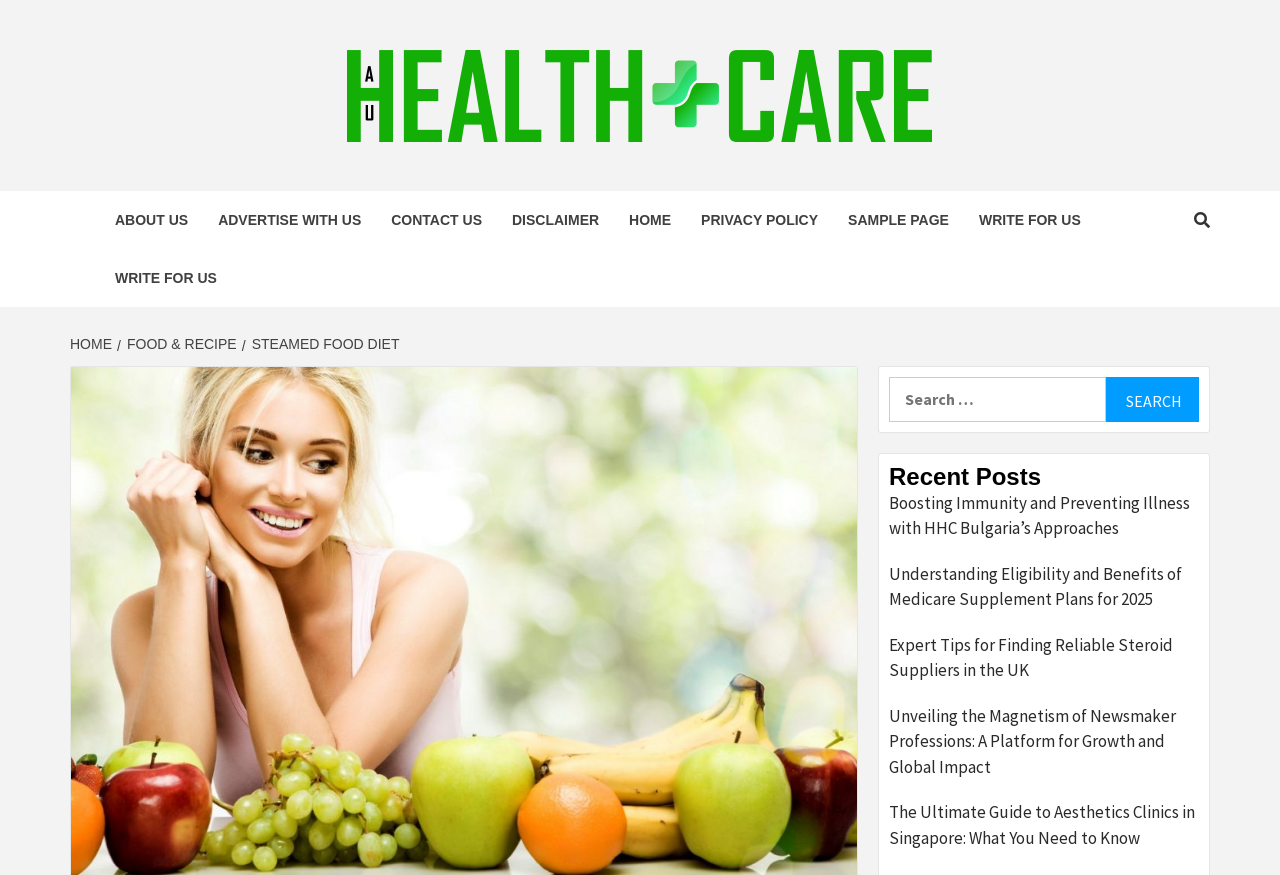Please locate the bounding box coordinates of the region I need to click to follow this instruction: "contact us".

[0.294, 0.218, 0.388, 0.285]